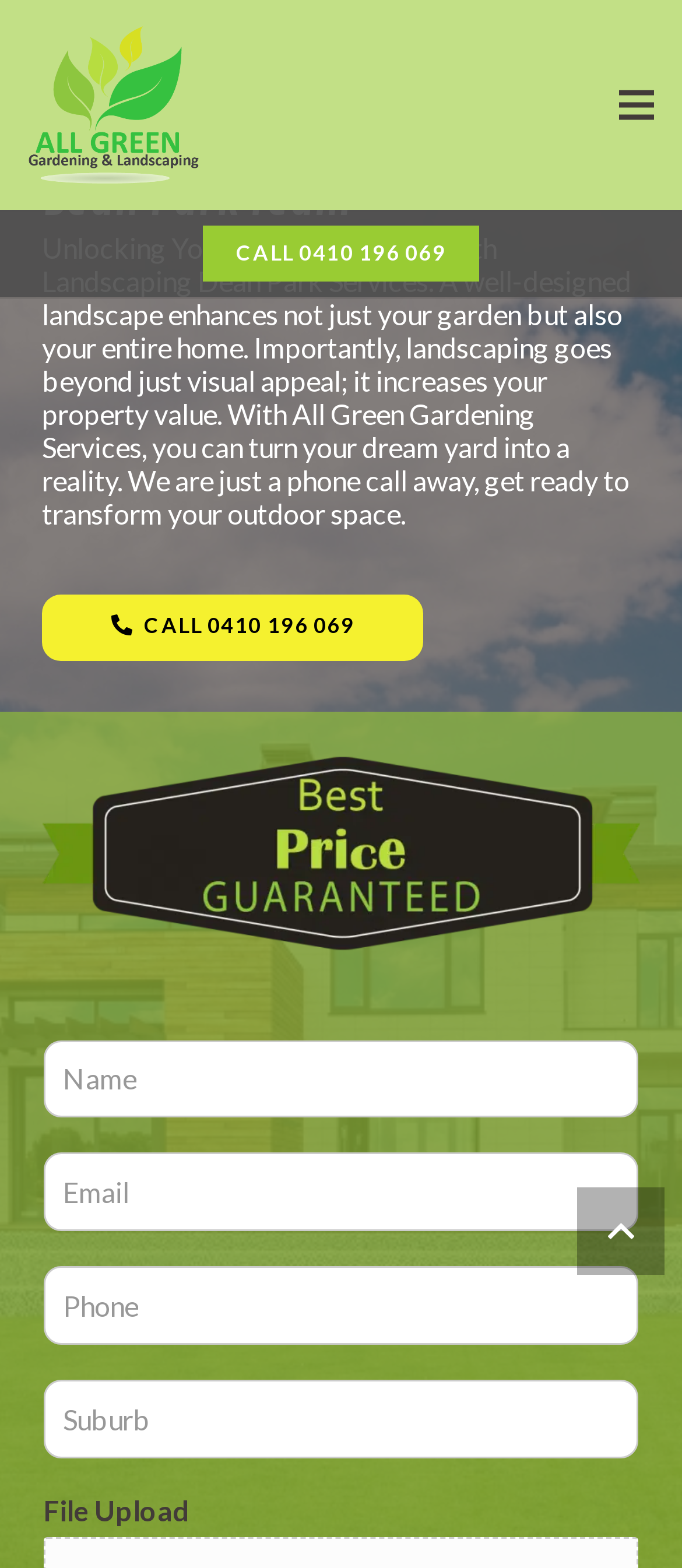Please find the bounding box coordinates of the element that needs to be clicked to perform the following instruction: "Call the phone number". The bounding box coordinates should be four float numbers between 0 and 1, represented as [left, top, right, bottom].

[0.297, 0.144, 0.703, 0.179]